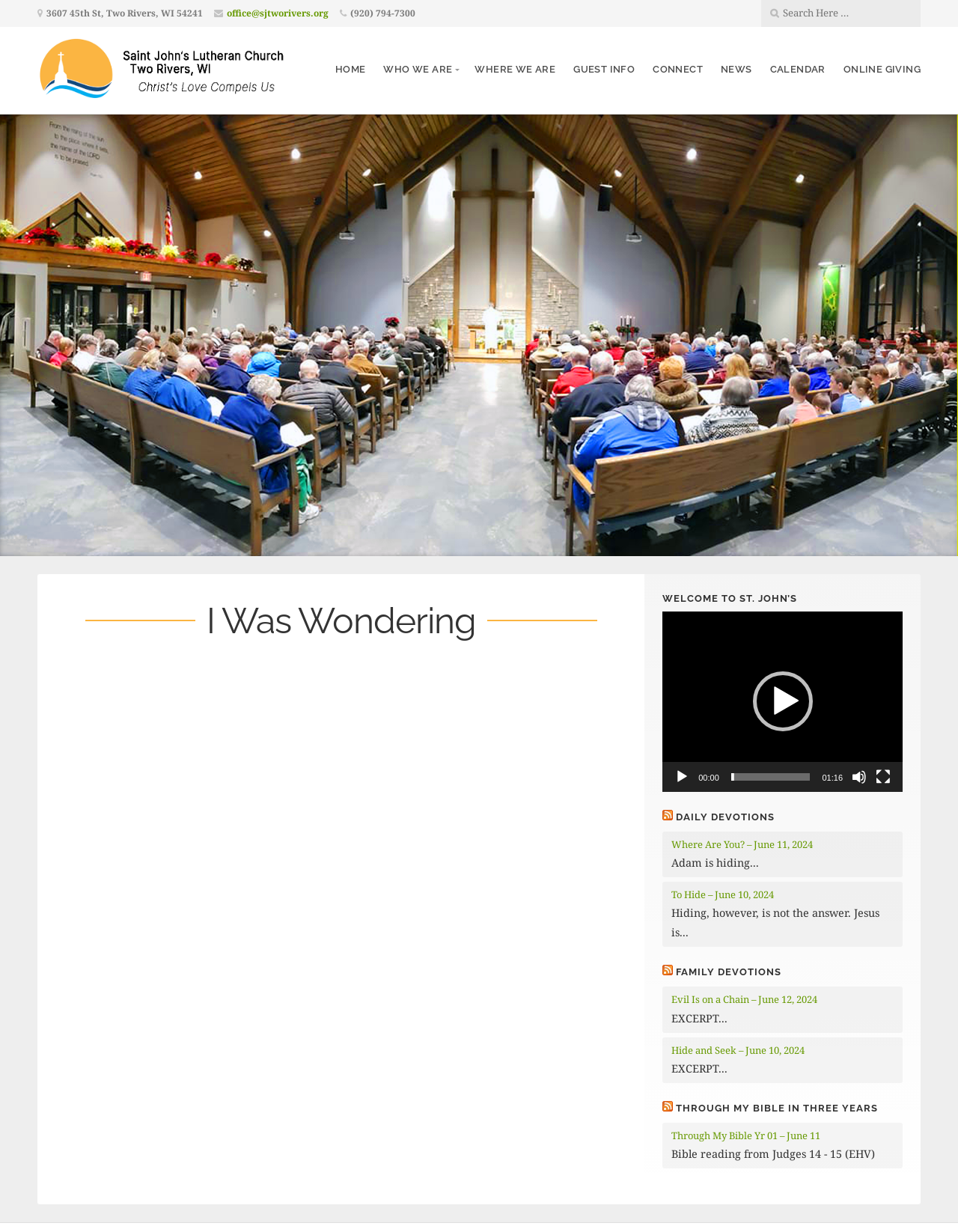Please reply to the following question with a single word or a short phrase:
How many years does the 'THROUGH MY BIBLE IN THREE YEARS' section cover?

Three years